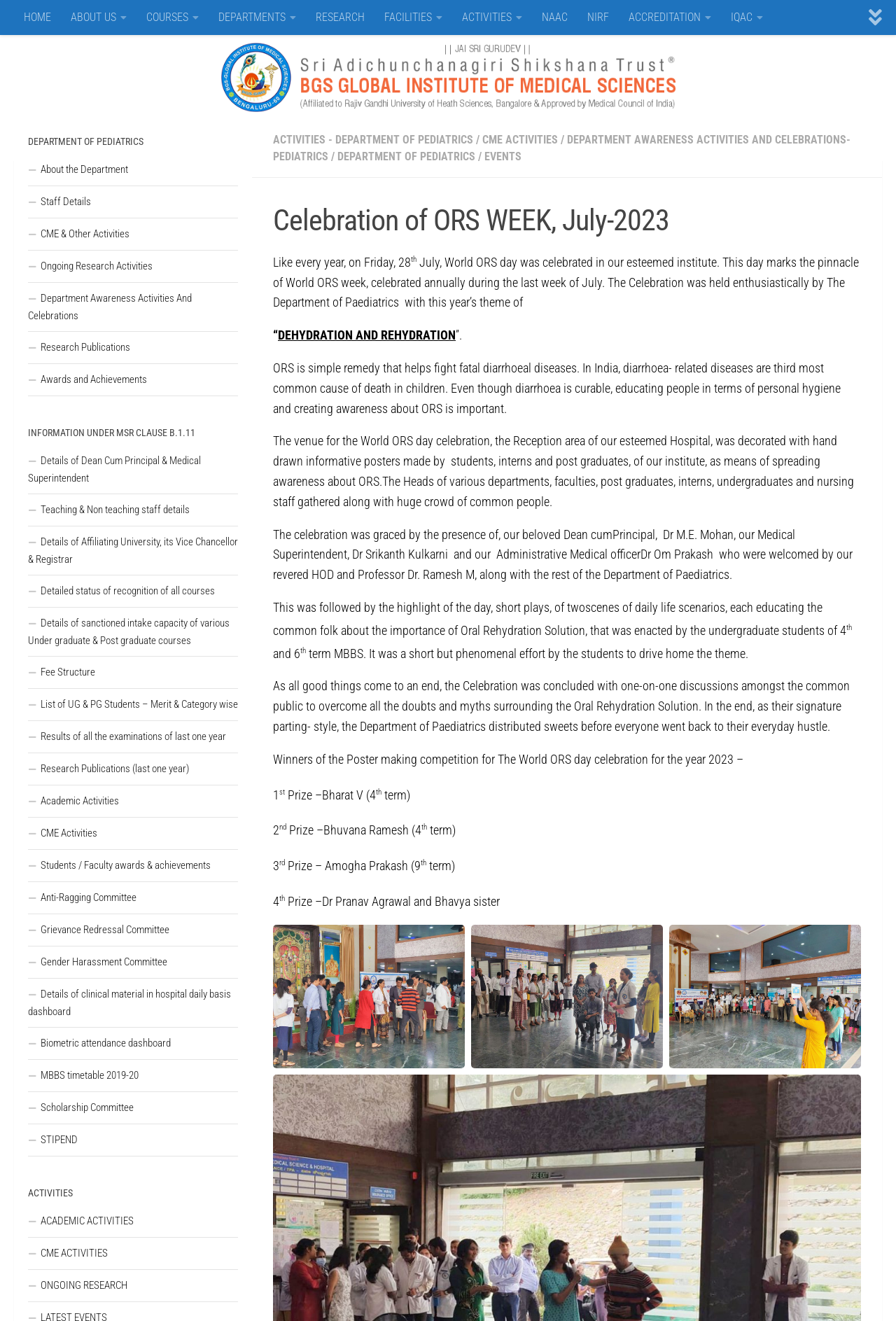From the details in the image, provide a thorough response to the question: What was distributed by the Department of Paediatrics at the end of the celebration?

According to the text, the Department of Paediatrics distributed sweets before everyone went back to their everyday hustle, marking the end of the World ORS day celebration.